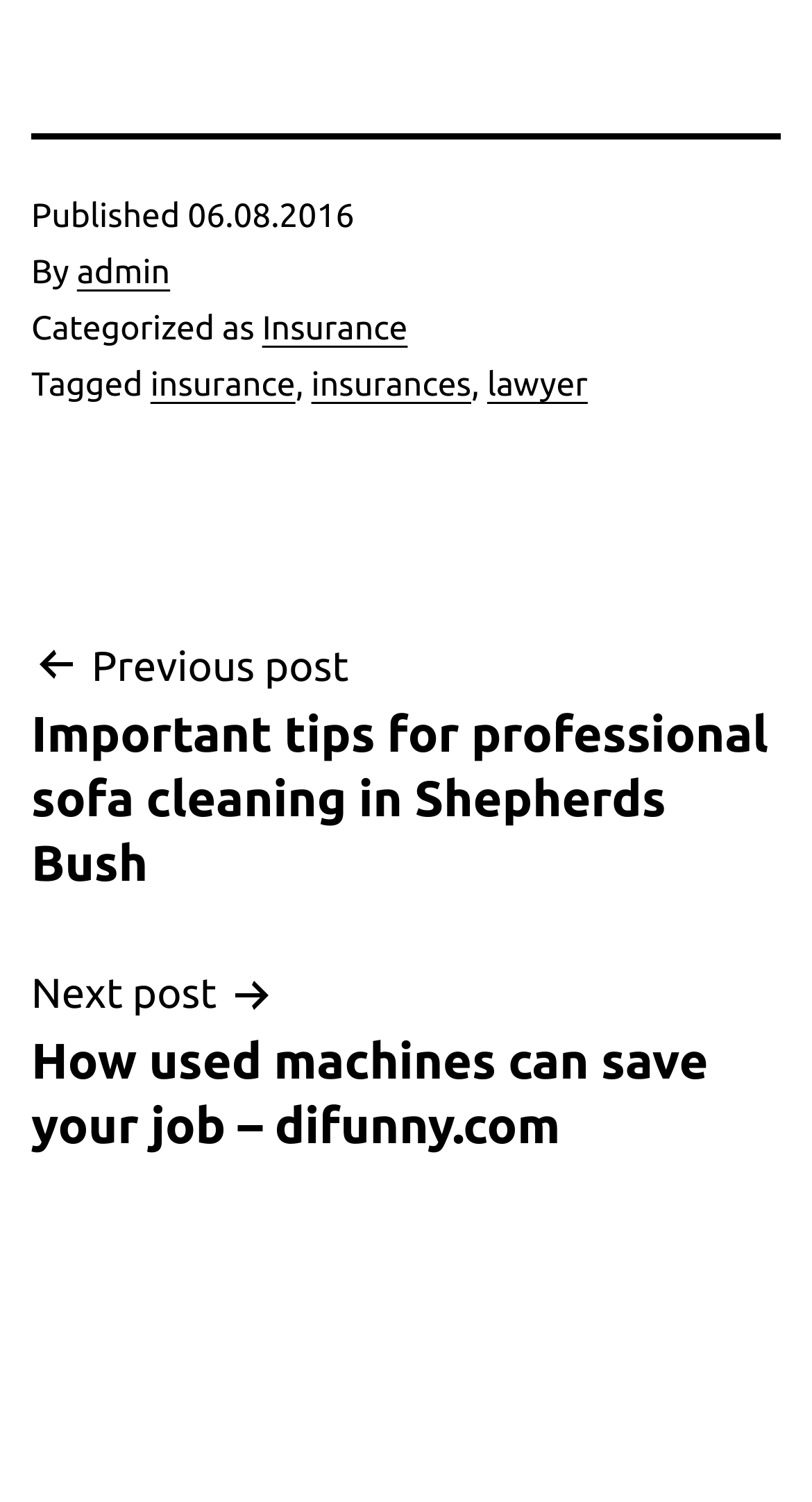Using the information from the screenshot, answer the following question thoroughly:
What category is the current post categorized as?

I found the category by looking at the footer section of the webpage, where it says 'Categorized as' followed by a link to 'Insurance'.